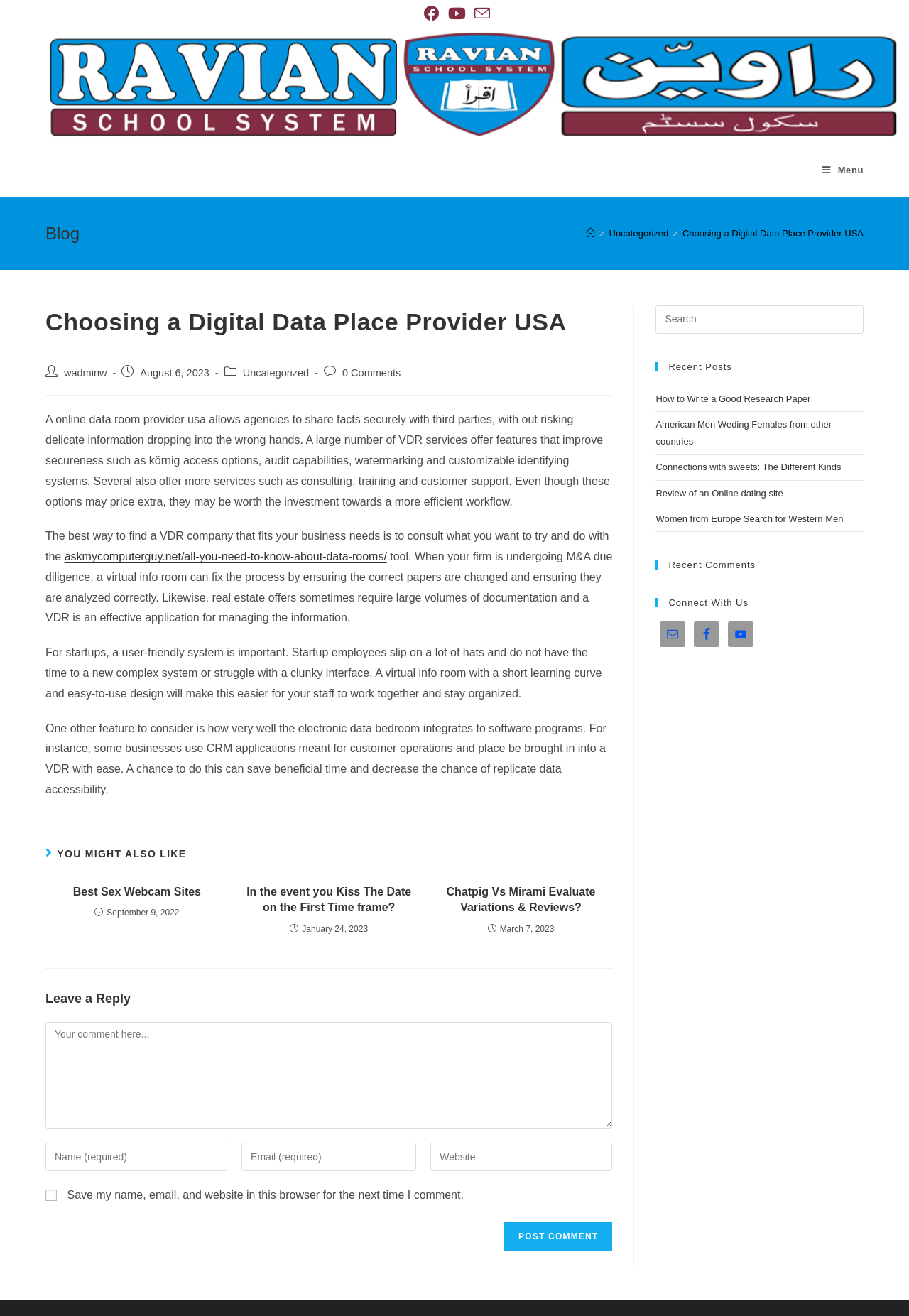Provide the bounding box coordinates for the UI element that is described as: "wadminw".

[0.07, 0.279, 0.118, 0.287]